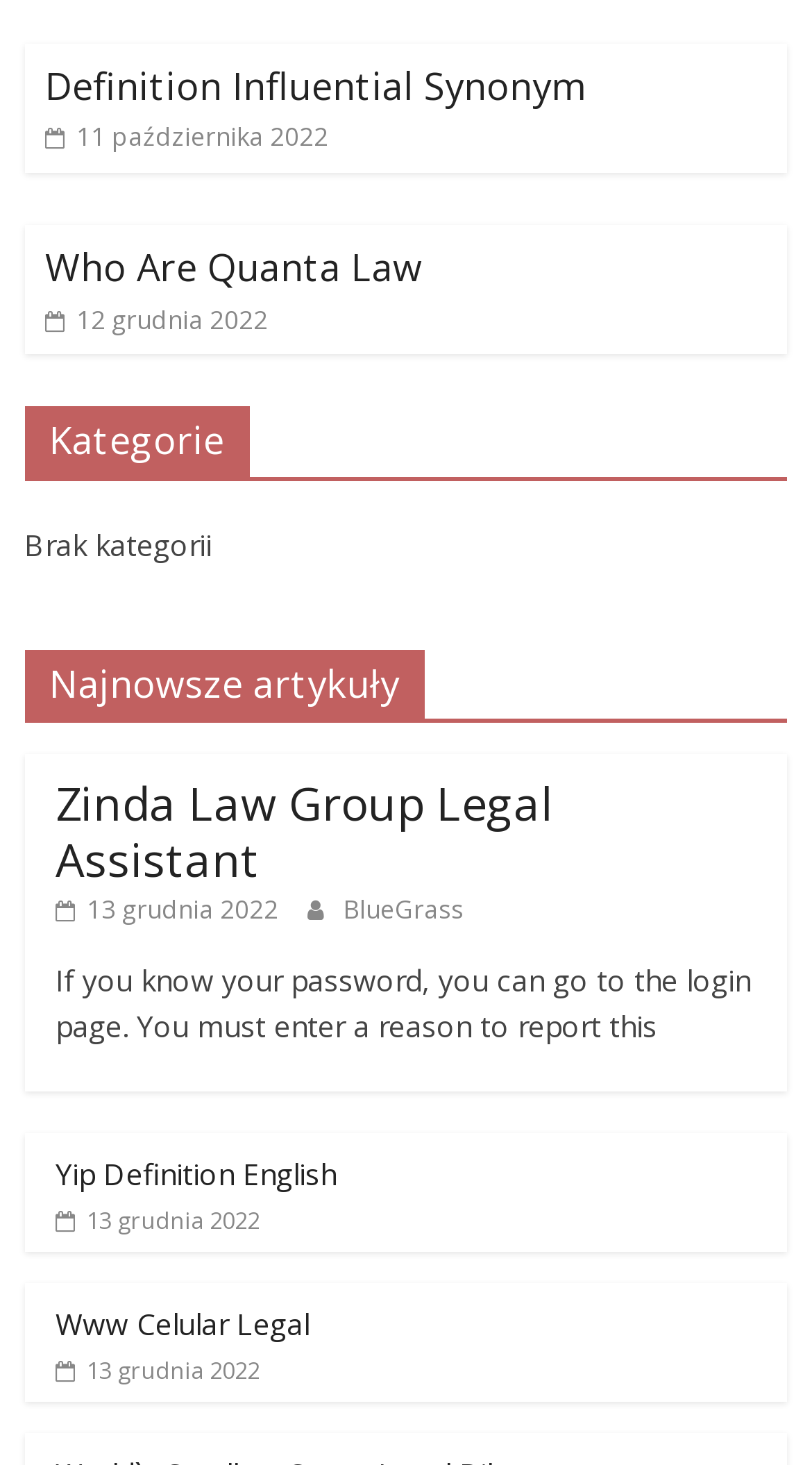What is the title of the second article listed?
Based on the image, answer the question in a detailed manner.

I found the headings that seem to be article titles, and the second one is 'Who Are Quanta Law'.